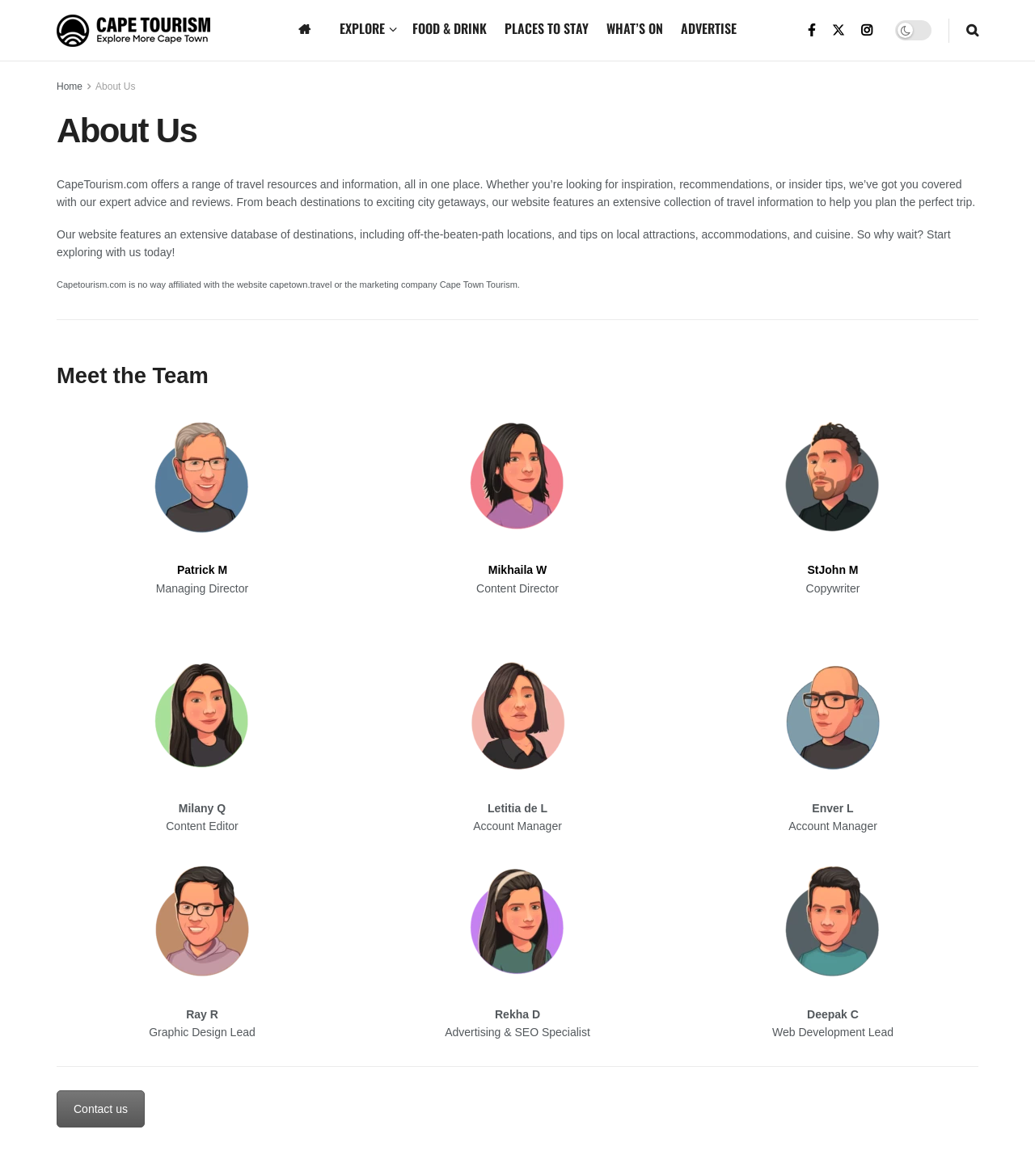Predict the bounding box of the UI element that fits this description: "Home".

[0.055, 0.069, 0.08, 0.078]